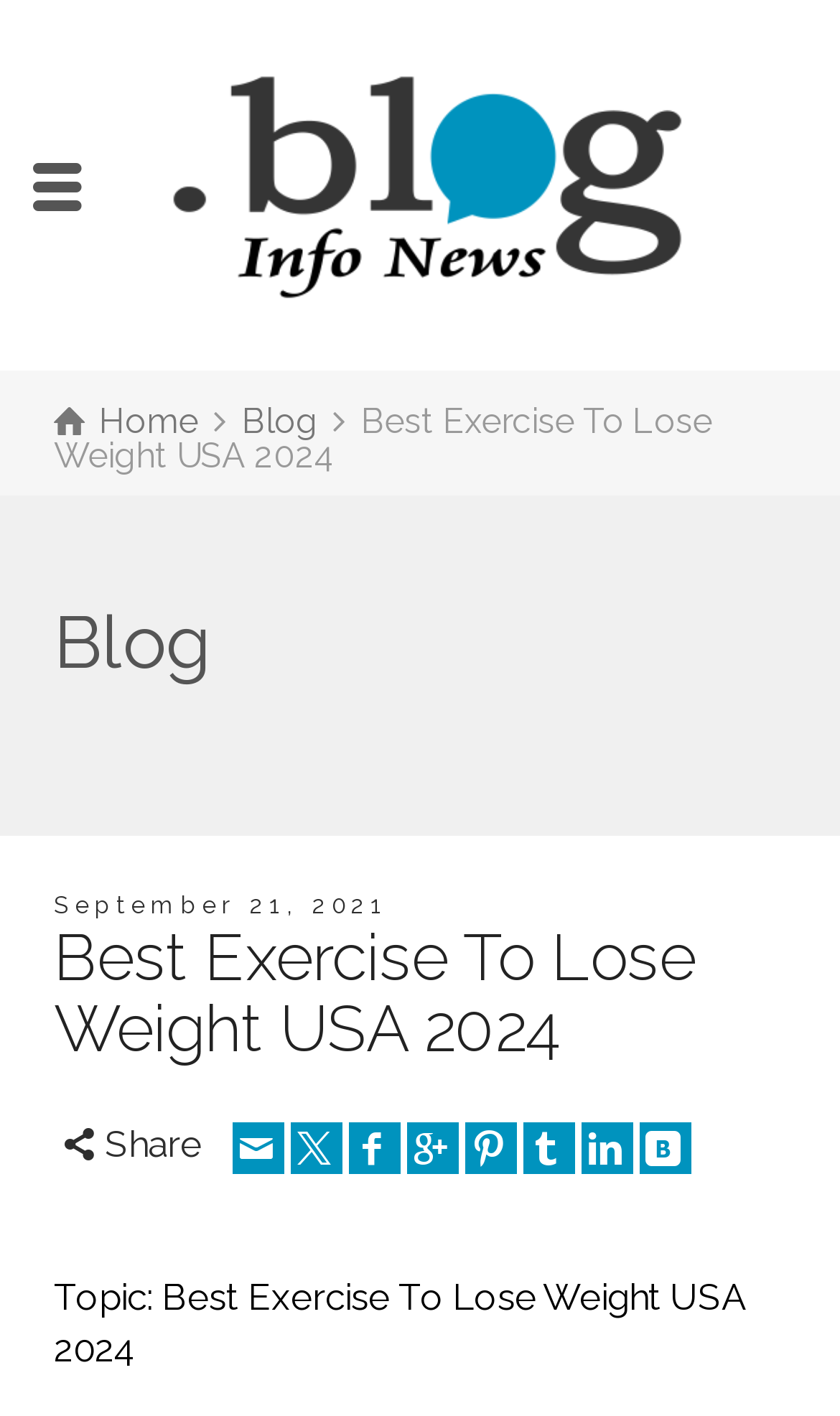Provide a one-word or short-phrase answer to the question:
How many social media sharing options are available?

8